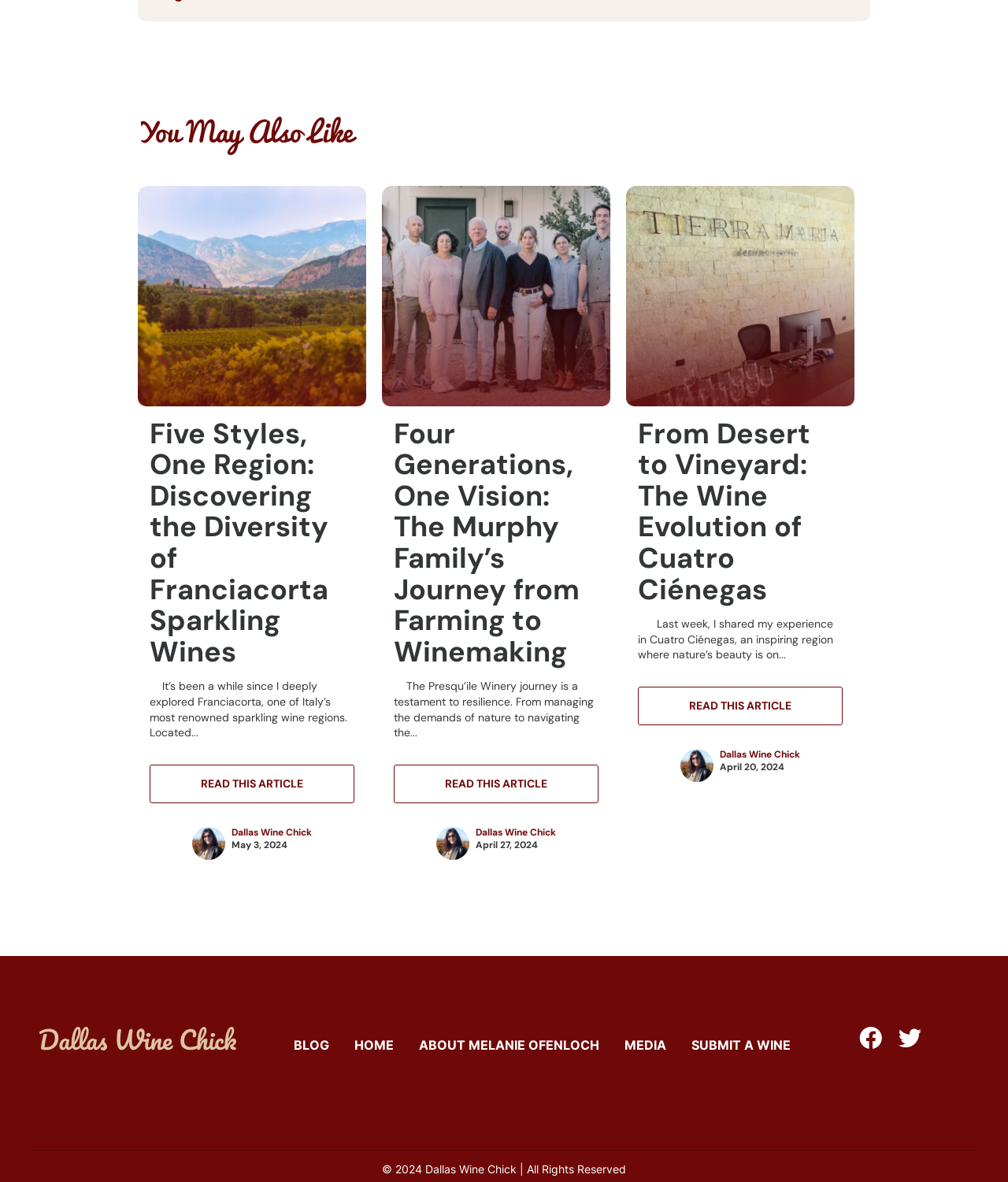Could you highlight the region that needs to be clicked to execute the instruction: "Check the blog"?

[0.279, 0.868, 0.339, 0.899]